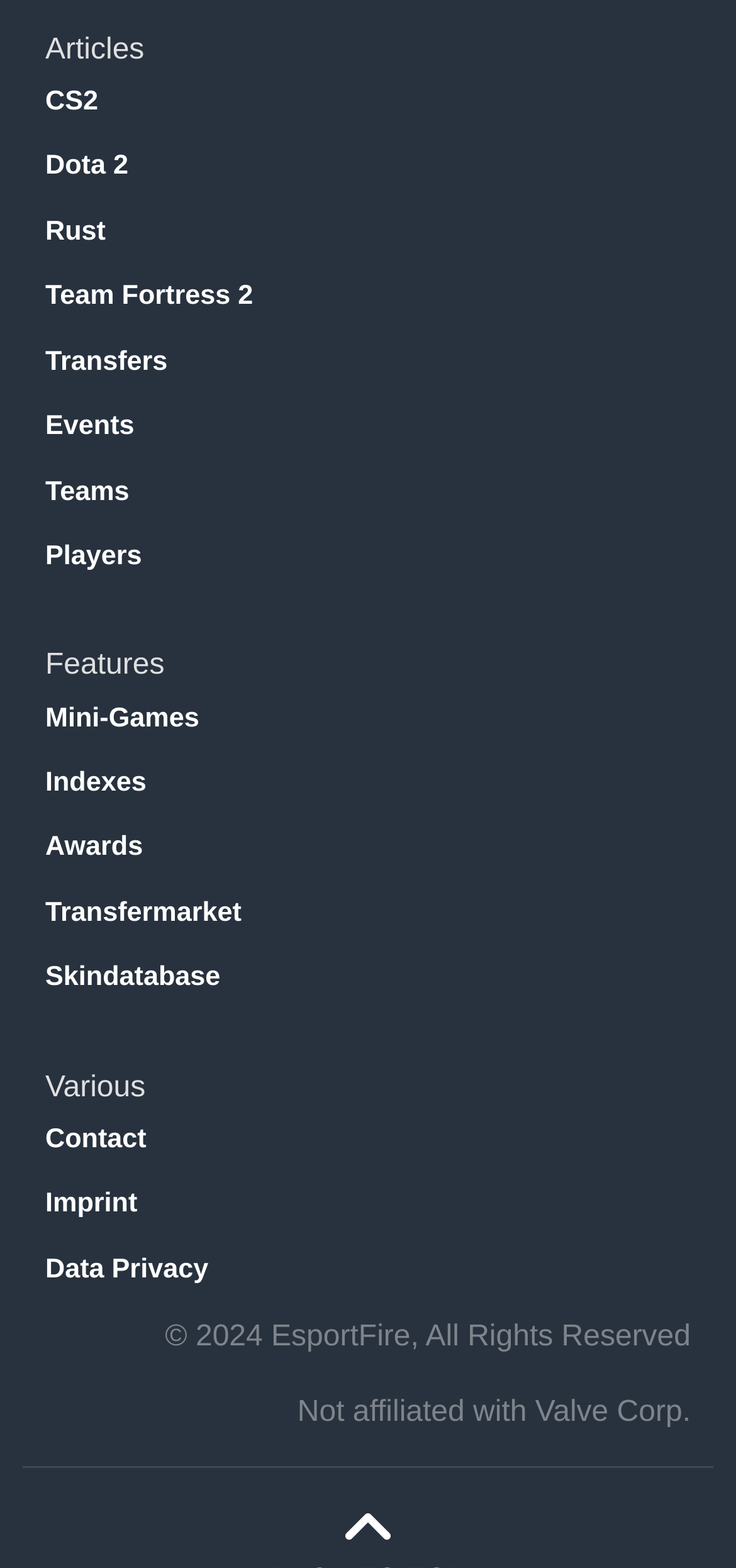Please answer the following question using a single word or phrase: 
What is the first article listed?

CS2